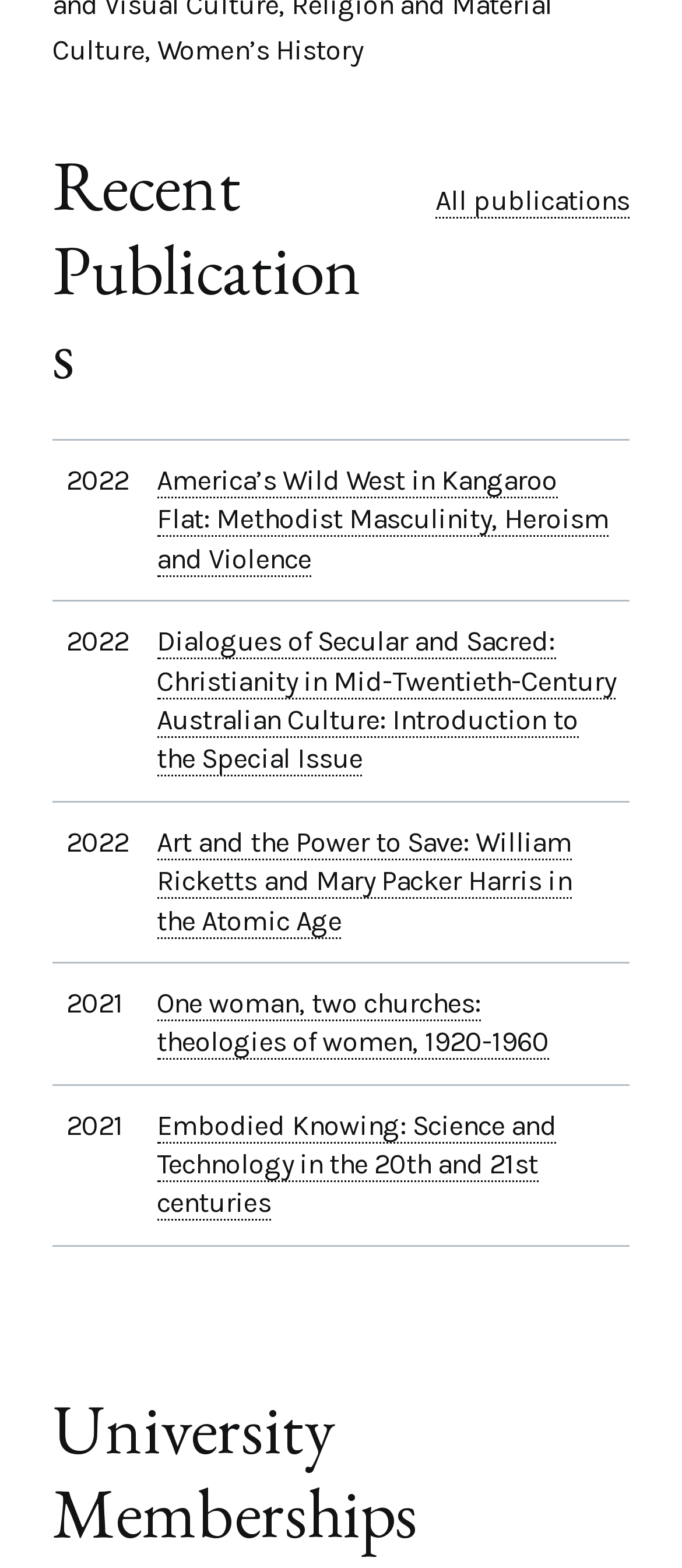Given the description "Home", provide the bounding box coordinates of the corresponding UI element.

None